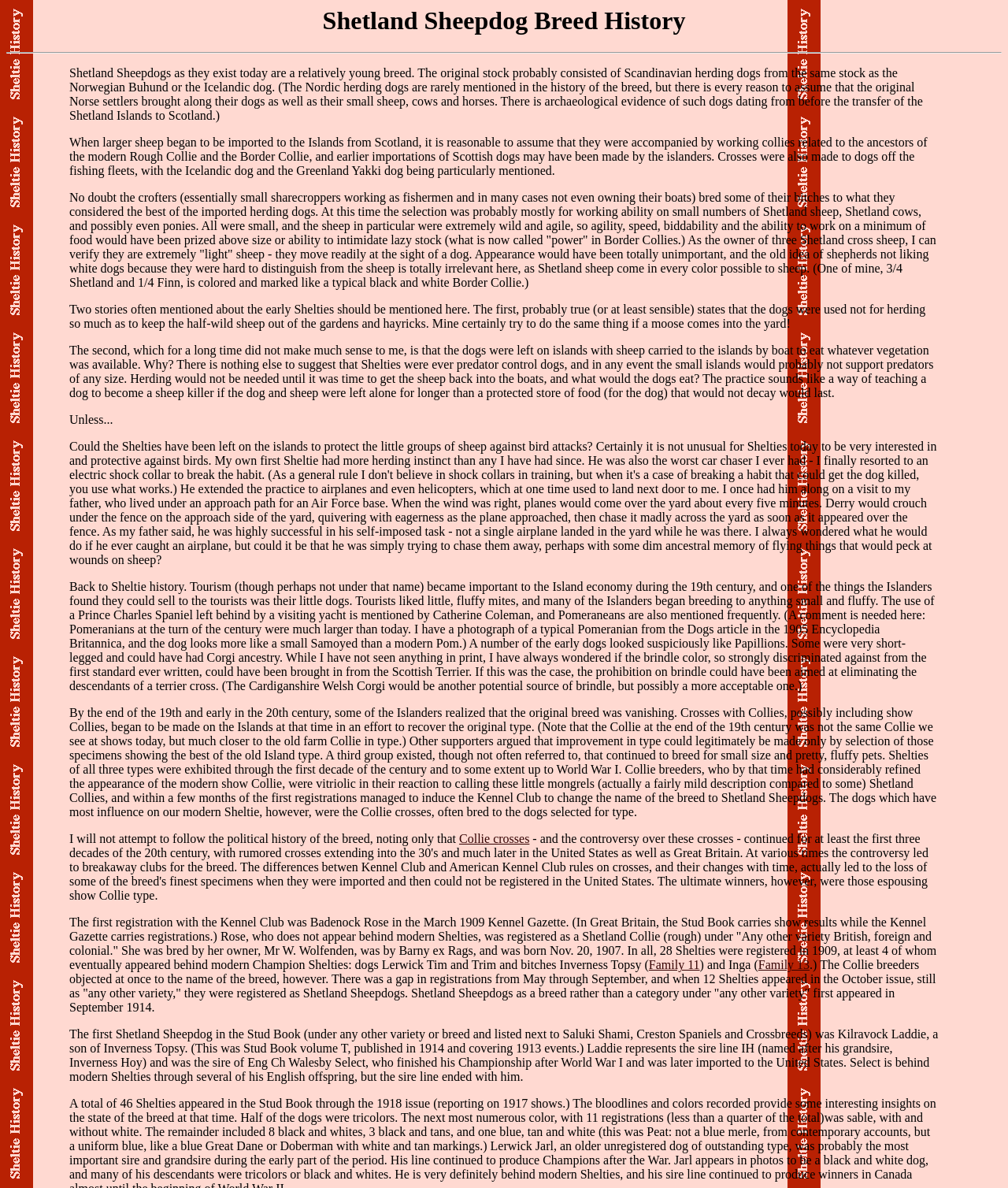Provide the bounding box coordinates for the UI element described in this sentence: "Family 13". The coordinates should be four float values between 0 and 1, i.e., [left, top, right, bottom].

[0.752, 0.807, 0.803, 0.818]